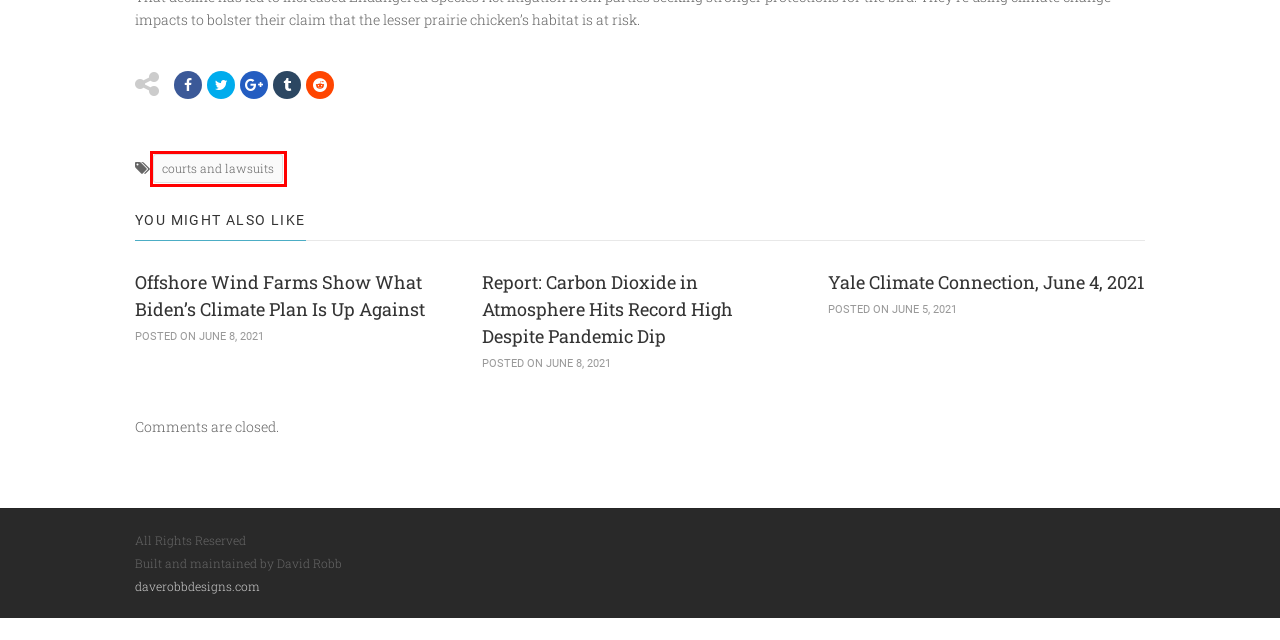You are given a screenshot depicting a webpage with a red bounding box around a UI element. Select the description that best corresponds to the new webpage after clicking the selected element. Here are the choices:
A. Report: Carbon Dioxide in Atmosphere Hits Record High Despite Pandemic Dip | No Fricking Fracking
B. Categories | No Fricking Fracking
C. POLITICO Pro
D. Climate Crisis | No Fricking Fracking
E. What is Fracking? | No Fricking Fracking
F. Offshore Wind Farms Show What Biden’s Climate Plan Is Up Against | No Fricking Fracking
G. Yale Climate Connection, June 4, 2021 | No Fricking Fracking
H. courts and lawsuits | No Fricking Fracking

H